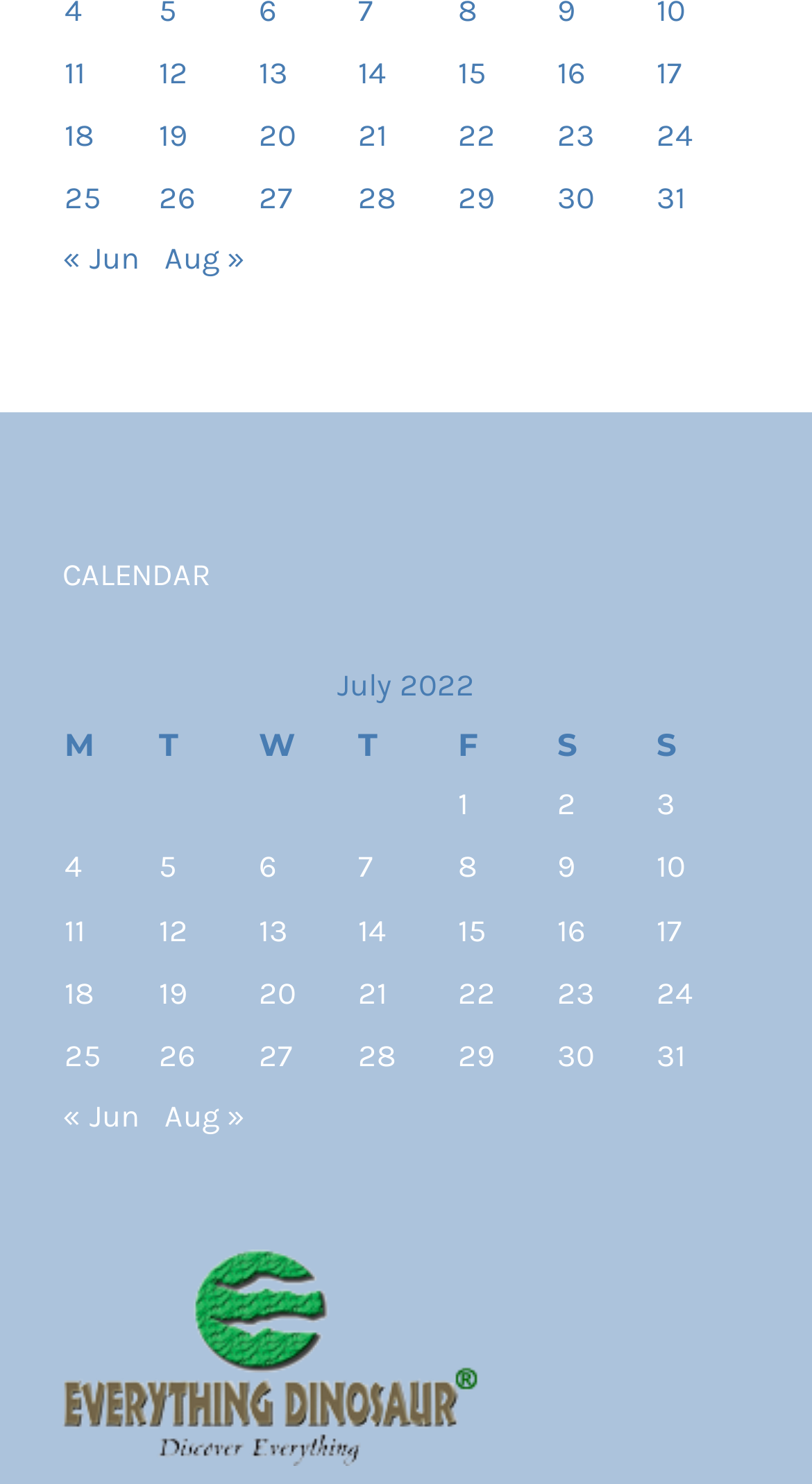Locate the coordinates of the bounding box for the clickable region that fulfills this instruction: "View product details".

None